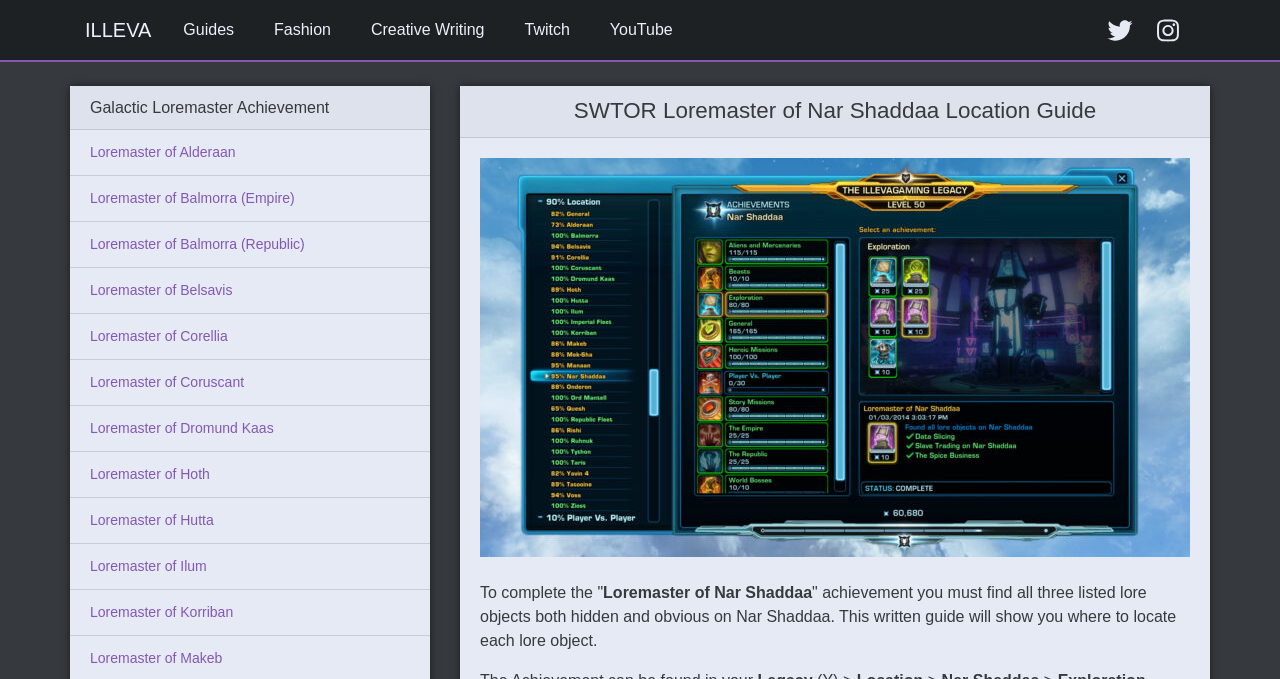Find the bounding box coordinates of the element you need to click on to perform this action: 'Explore the 'Loremaster of Nar Shaddaa Location Guide''. The coordinates should be represented by four float values between 0 and 1, in the format [left, top, right, bottom].

[0.375, 0.144, 0.93, 0.184]